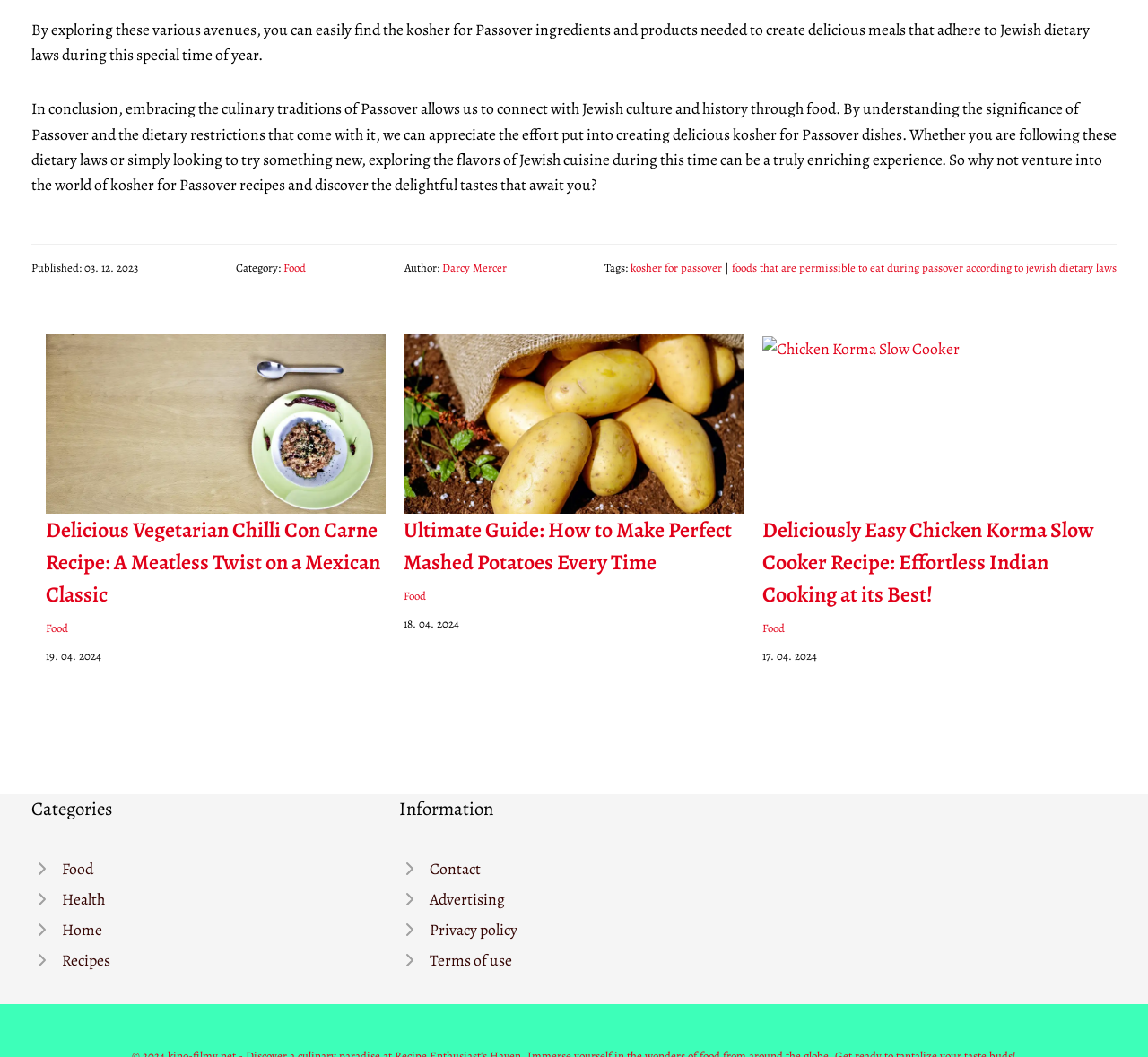Determine the bounding box coordinates for the element that should be clicked to follow this instruction: "Browse the article about How To Make Mashed Potatoes". The coordinates should be given as four float numbers between 0 and 1, in the format [left, top, right, bottom].

[0.352, 0.412, 0.648, 0.432]